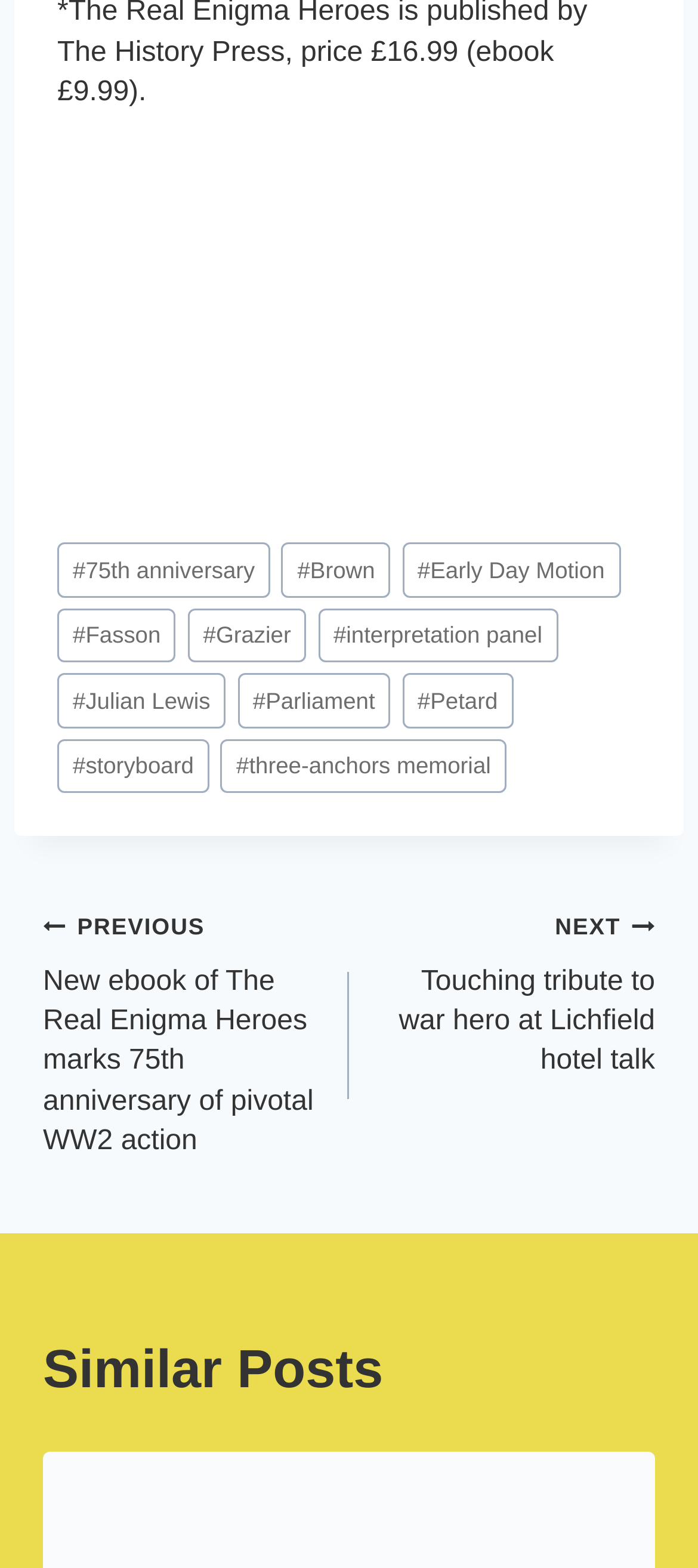Using the description "#Julian Lewis", locate and provide the bounding box of the UI element.

[0.082, 0.43, 0.324, 0.464]